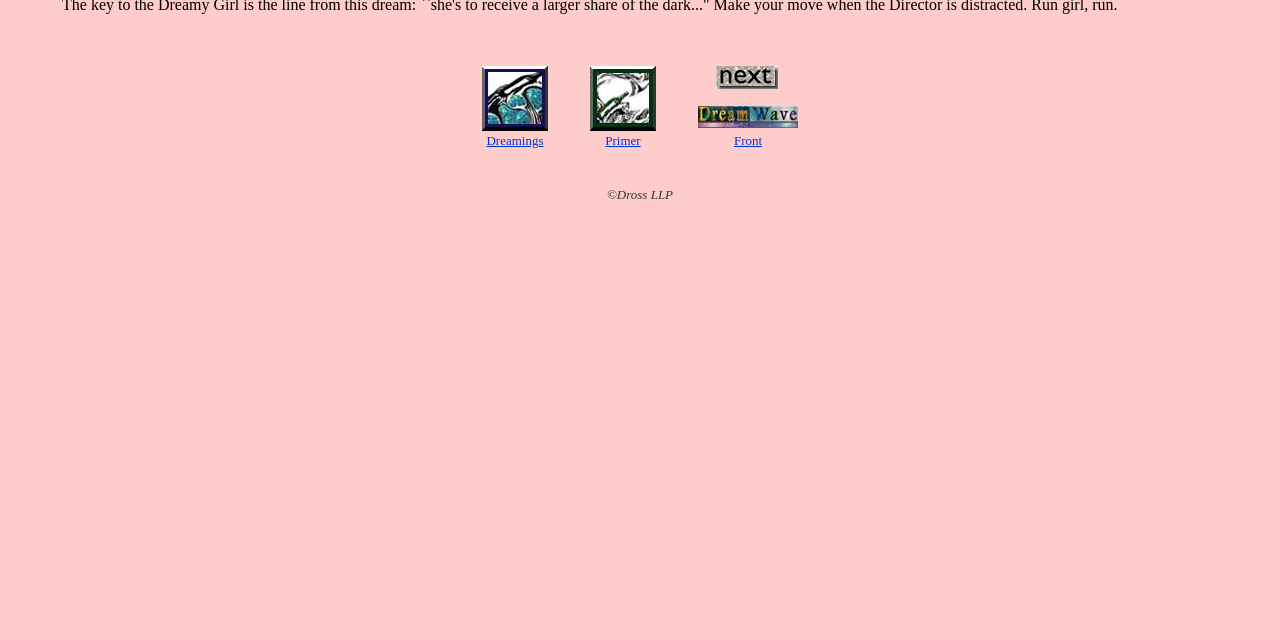Locate and provide the bounding box coordinates for the HTML element that matches this description: "alt="[next]"".

[0.559, 0.12, 0.609, 0.147]